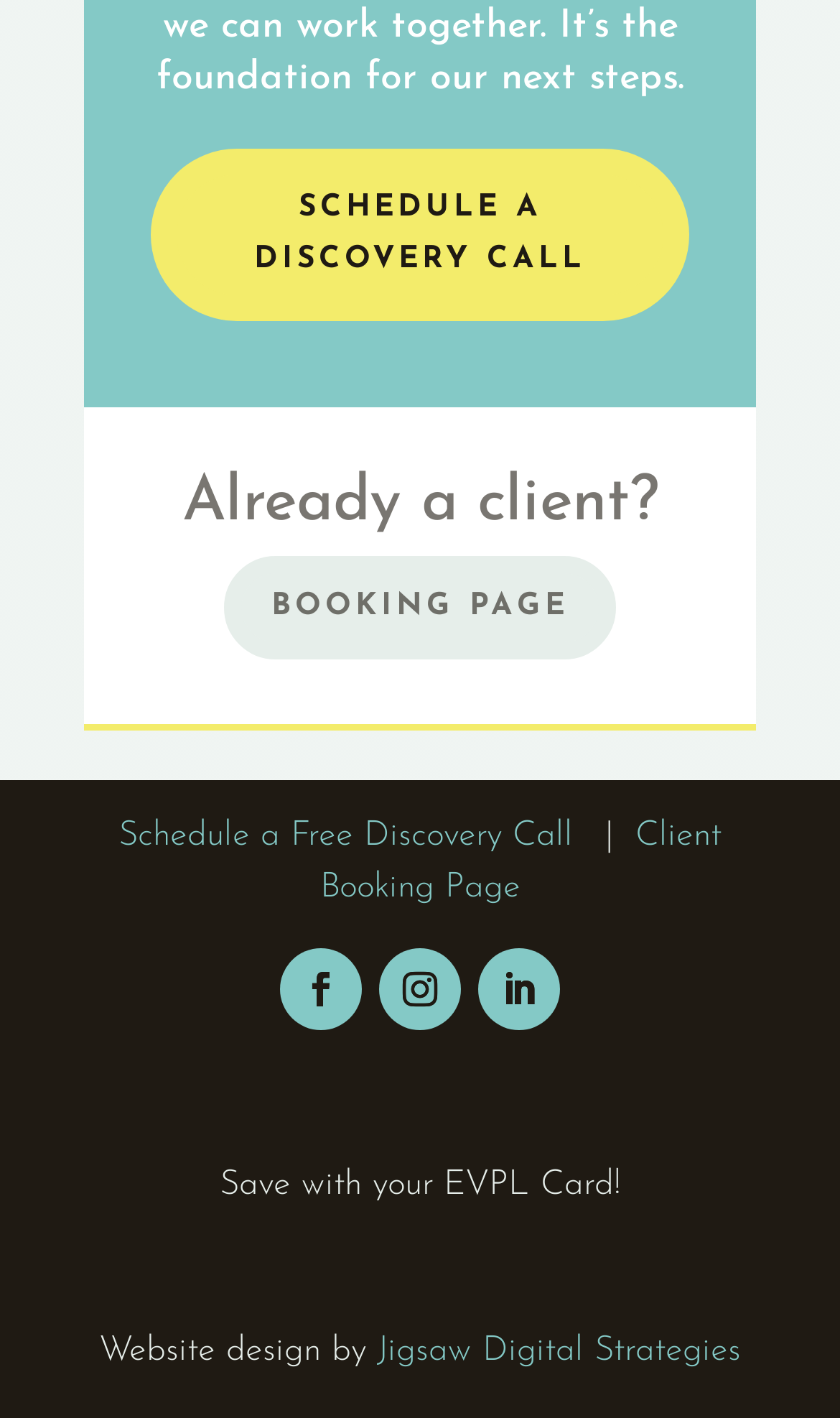How many social media links are present on the webpage?
Relying on the image, give a concise answer in one word or a brief phrase.

3